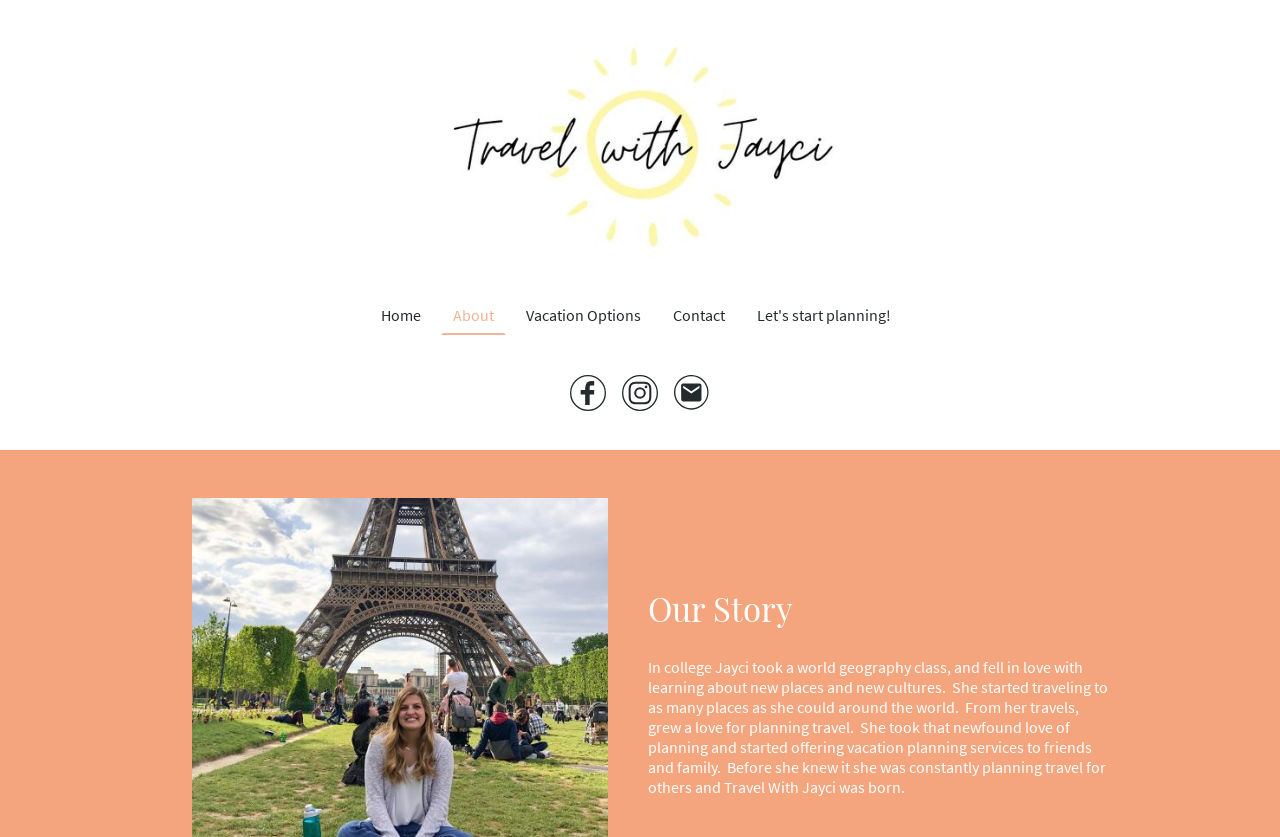Please provide the bounding box coordinates for the UI element as described: "Vacation Options". The coordinates must be four floats between 0 and 1, represented as [left, top, right, bottom].

[0.403, 0.354, 0.509, 0.397]